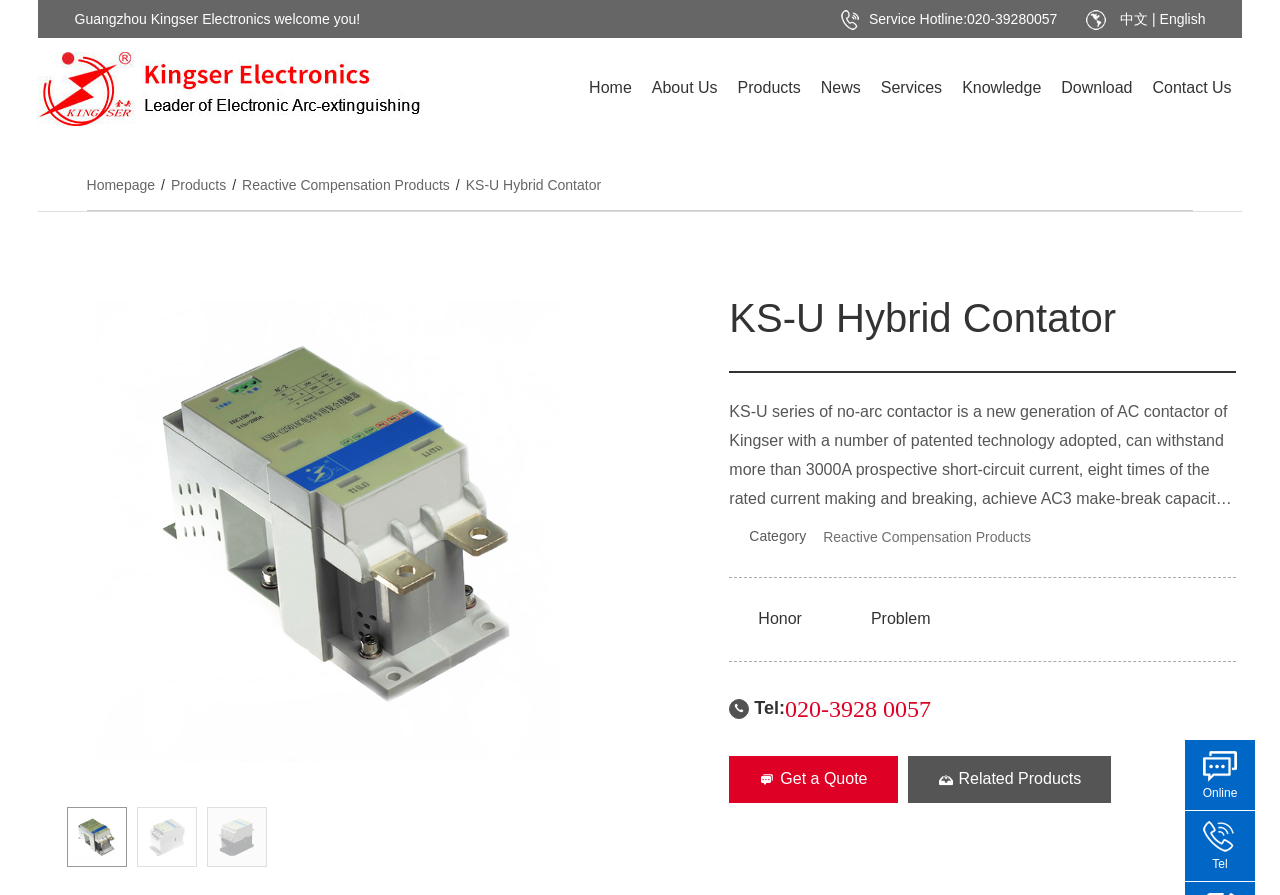Determine the bounding box coordinates of the UI element that matches the following description: "Related Products". The coordinates should be four float numbers between 0 and 1 in the format [left, top, right, bottom].

[0.709, 0.845, 0.868, 0.897]